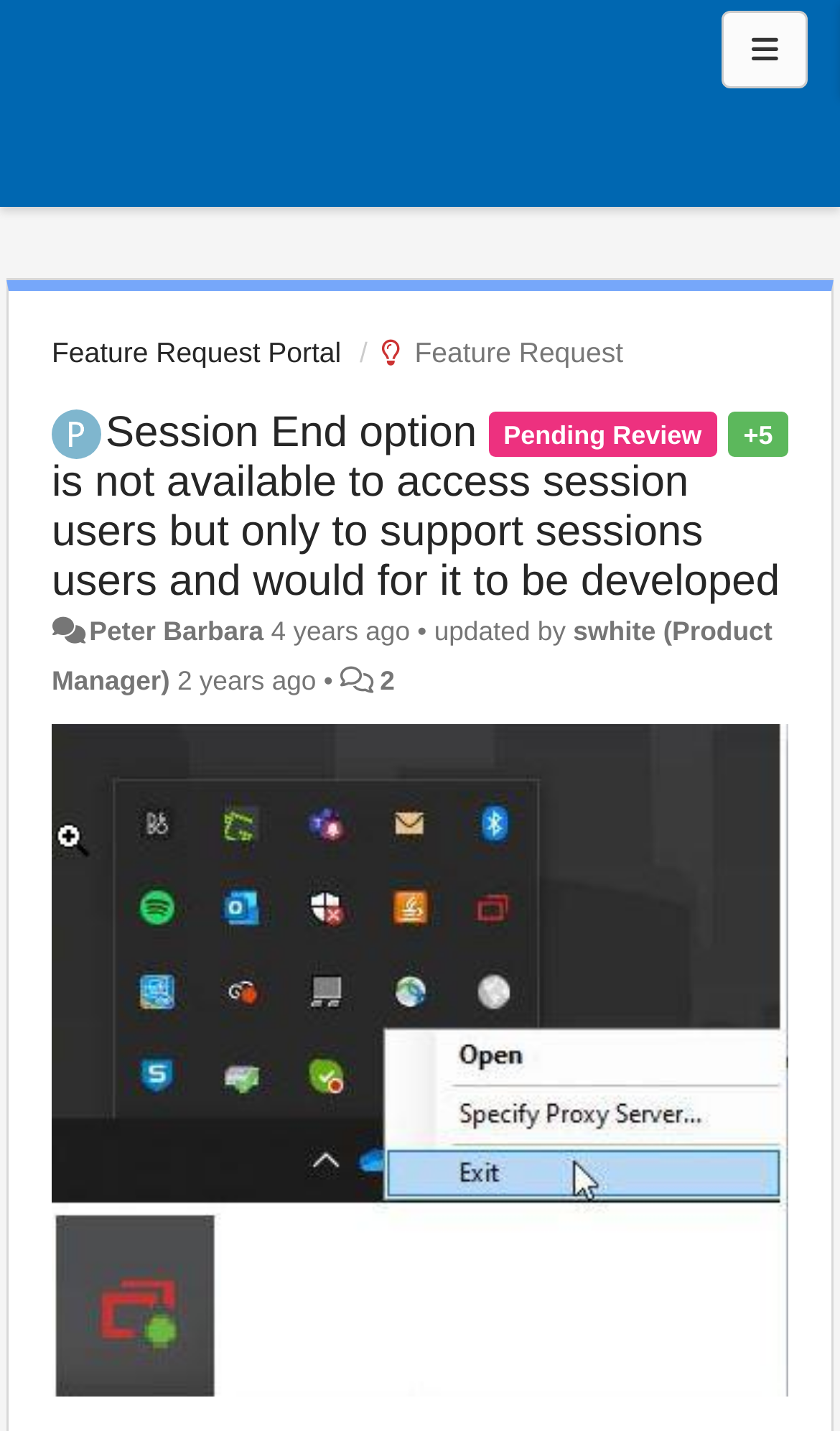Who updated the feature request?
Please provide a detailed and thorough answer to the question.

I found the answer by looking at the link element with the text 'swhite (Product Manager)' which is located near the text 'updated by', indicating that swhite is the one who updated the feature request.